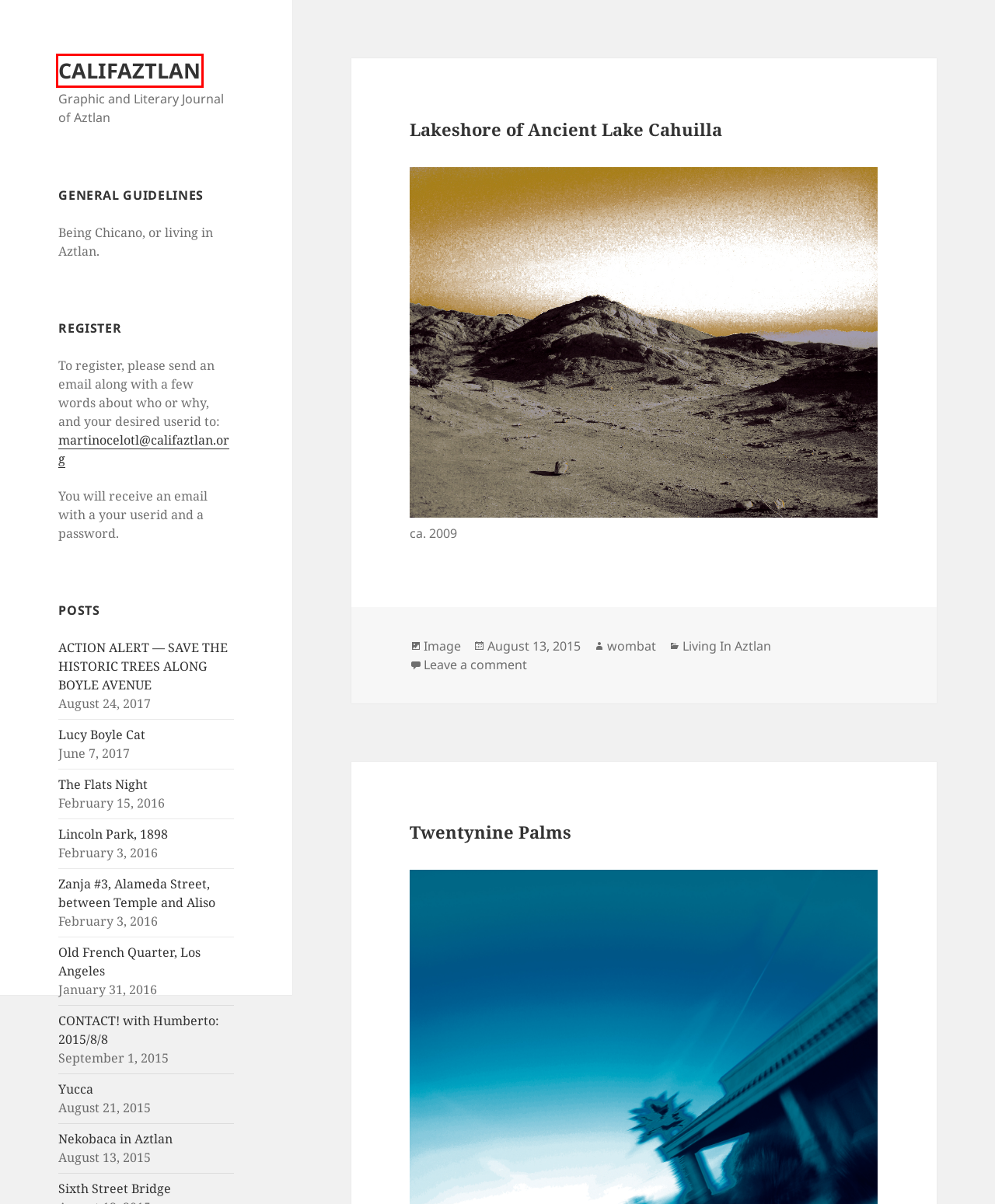With the provided screenshot showing a webpage and a red bounding box, determine which webpage description best fits the new page that appears after clicking the element inside the red box. Here are the options:
A. The Flats Night – CALIFAZTLAN
B. CALIFAZTLAN – Graphic and Literary Journal of Aztlan
C. Zanja #3, Alameda Street, between Temple and Aliso – CALIFAZTLAN
D. Twentynine Palms – CALIFAZTLAN
E. Image – CALIFAZTLAN
F. wombat – CALIFAZTLAN
G. Living In Aztlan – CALIFAZTLAN
H. Old French Quarter, Los Angeles – CALIFAZTLAN

B